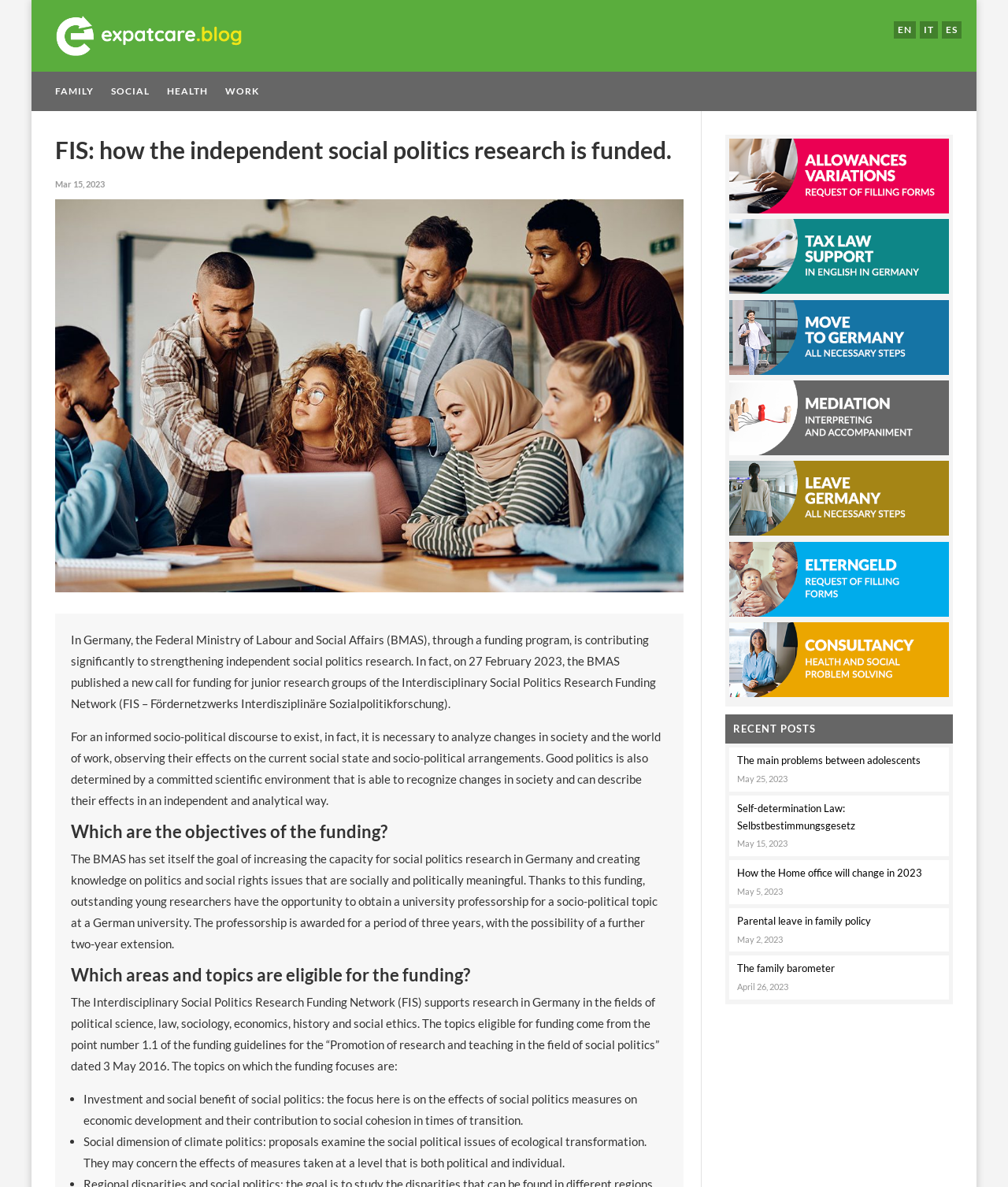Answer the question with a single word or phrase: 
What are the fields of research supported by the Interdisciplinary Social Politics Research Funding Network (FIS)?

Political science, law, sociology, economics, history, and social ethics